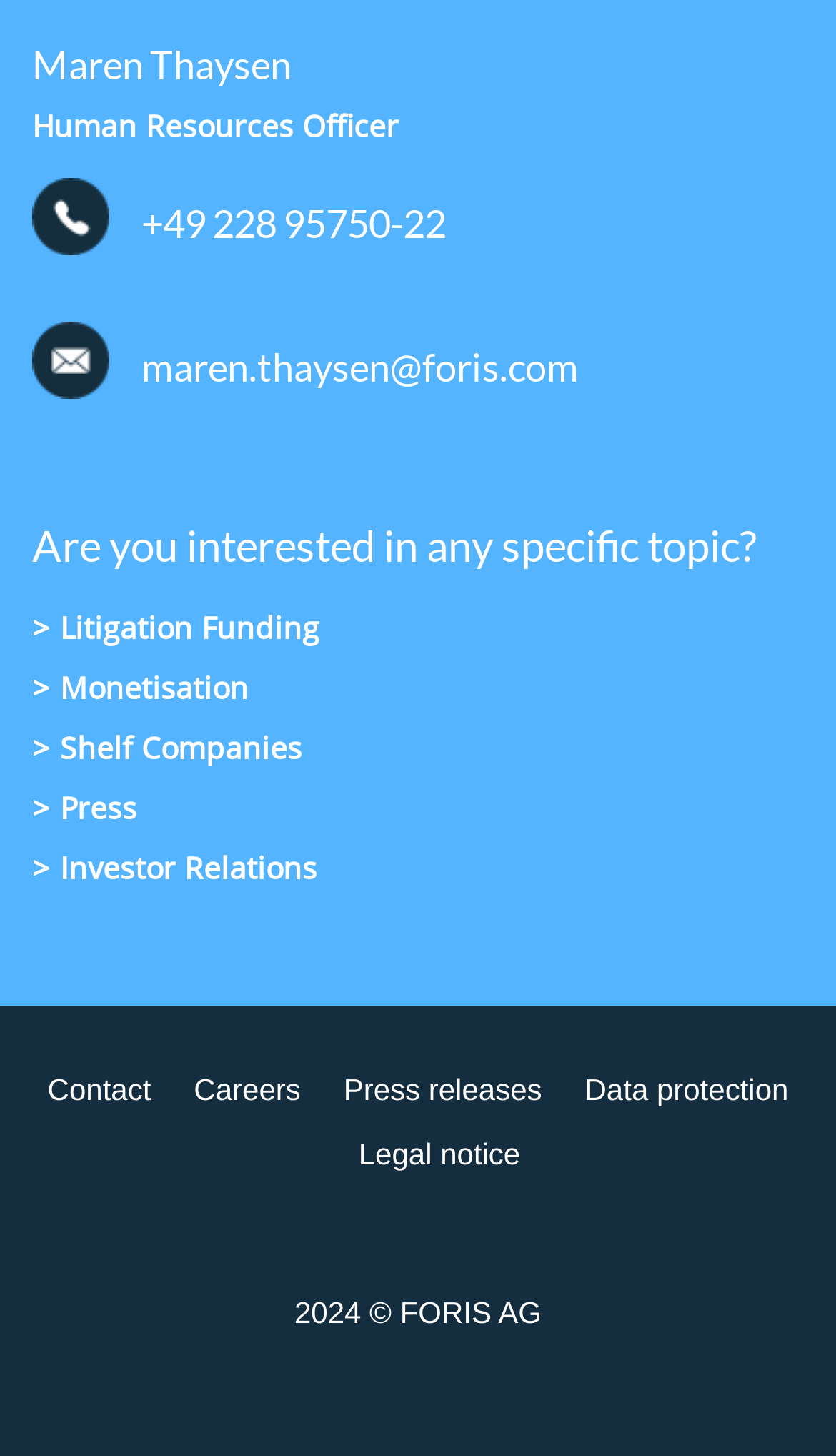Can you show the bounding box coordinates of the region to click on to complete the task described in the instruction: "Read press releases"?

[0.411, 0.733, 0.648, 0.762]